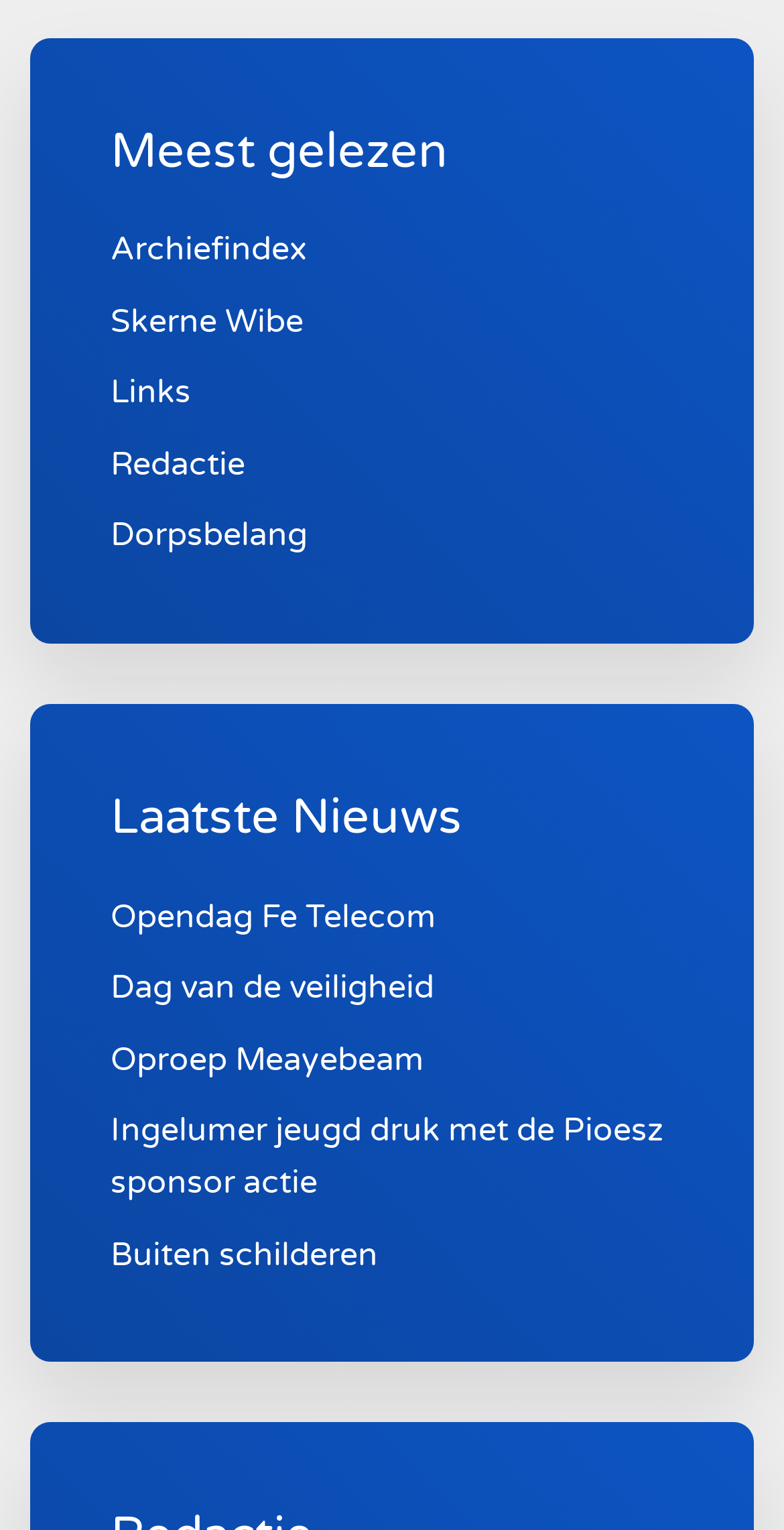Bounding box coordinates should be in the format (top-left x, top-left y, bottom-right x, bottom-right y) and all values should be floating point numbers between 0 and 1. Determine the bounding box coordinate for the UI element described as: Dag van de veiligheid

[0.141, 0.633, 0.554, 0.659]